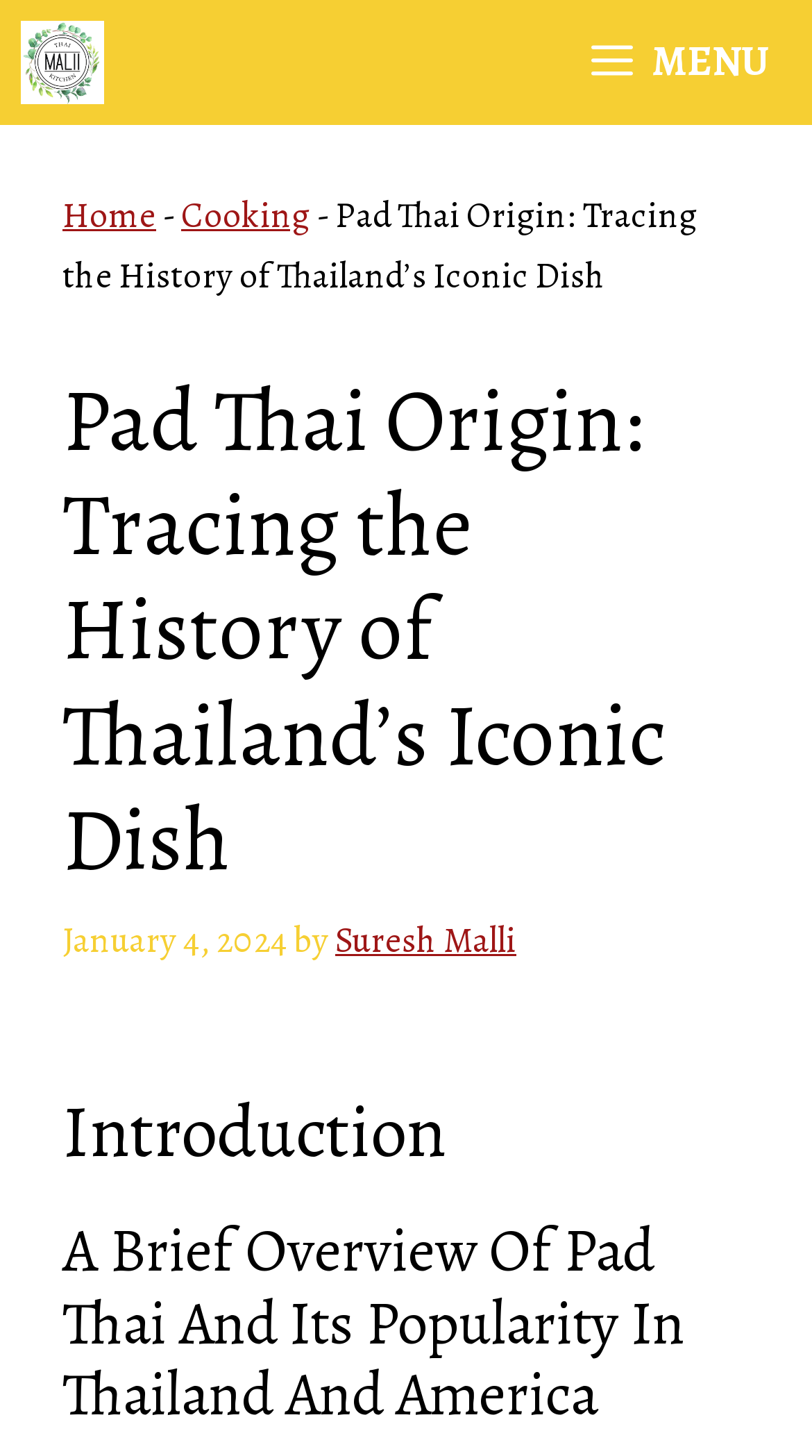Can you give a comprehensive explanation to the question given the content of the image?
What is the main topic of this article?

The main topic of the article can be determined by looking at the title, which says 'Pad Thai Origin: Tracing the History of Thailand’s Iconic Dish'. This indicates that the main topic of the article is Pad Thai.